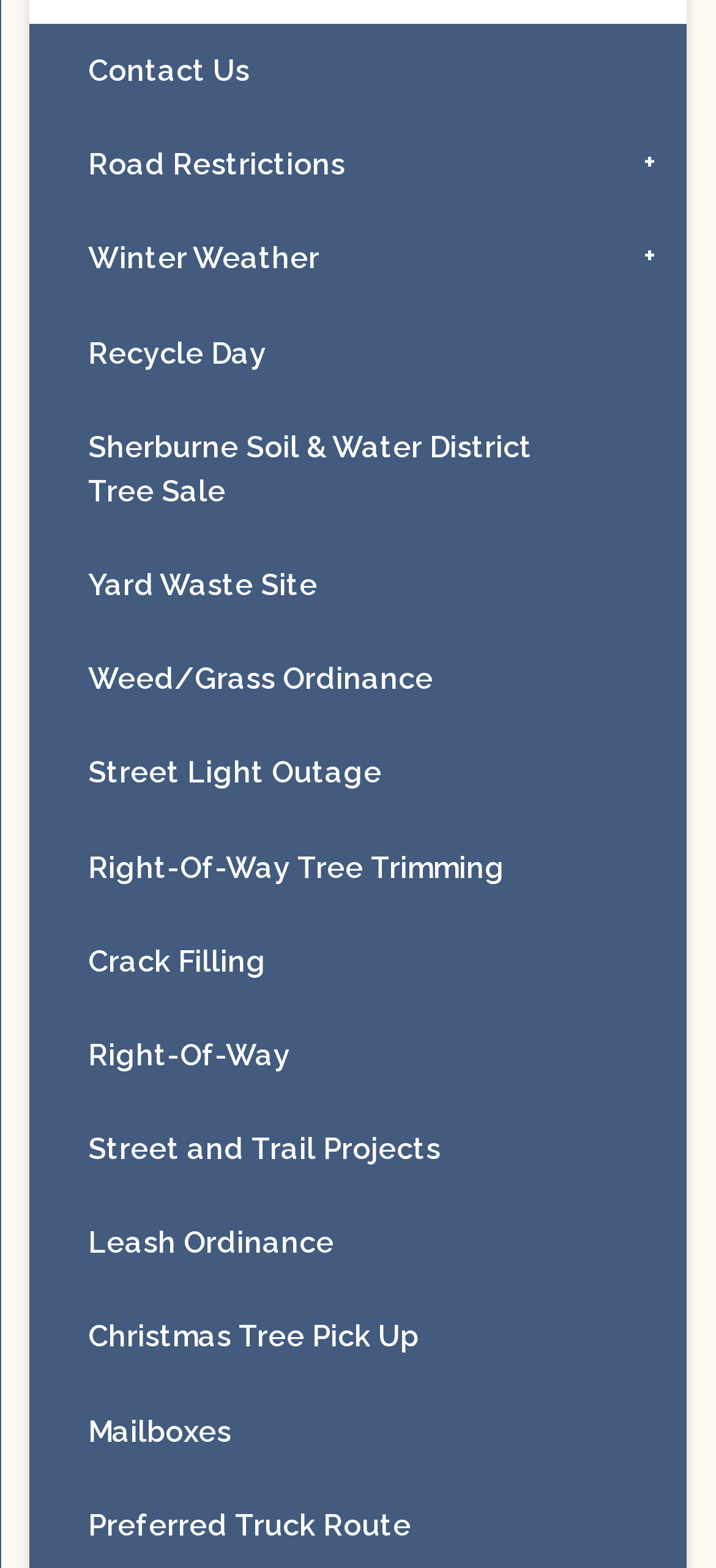How many menu items are there?
Please use the visual content to give a single word or phrase answer.

19